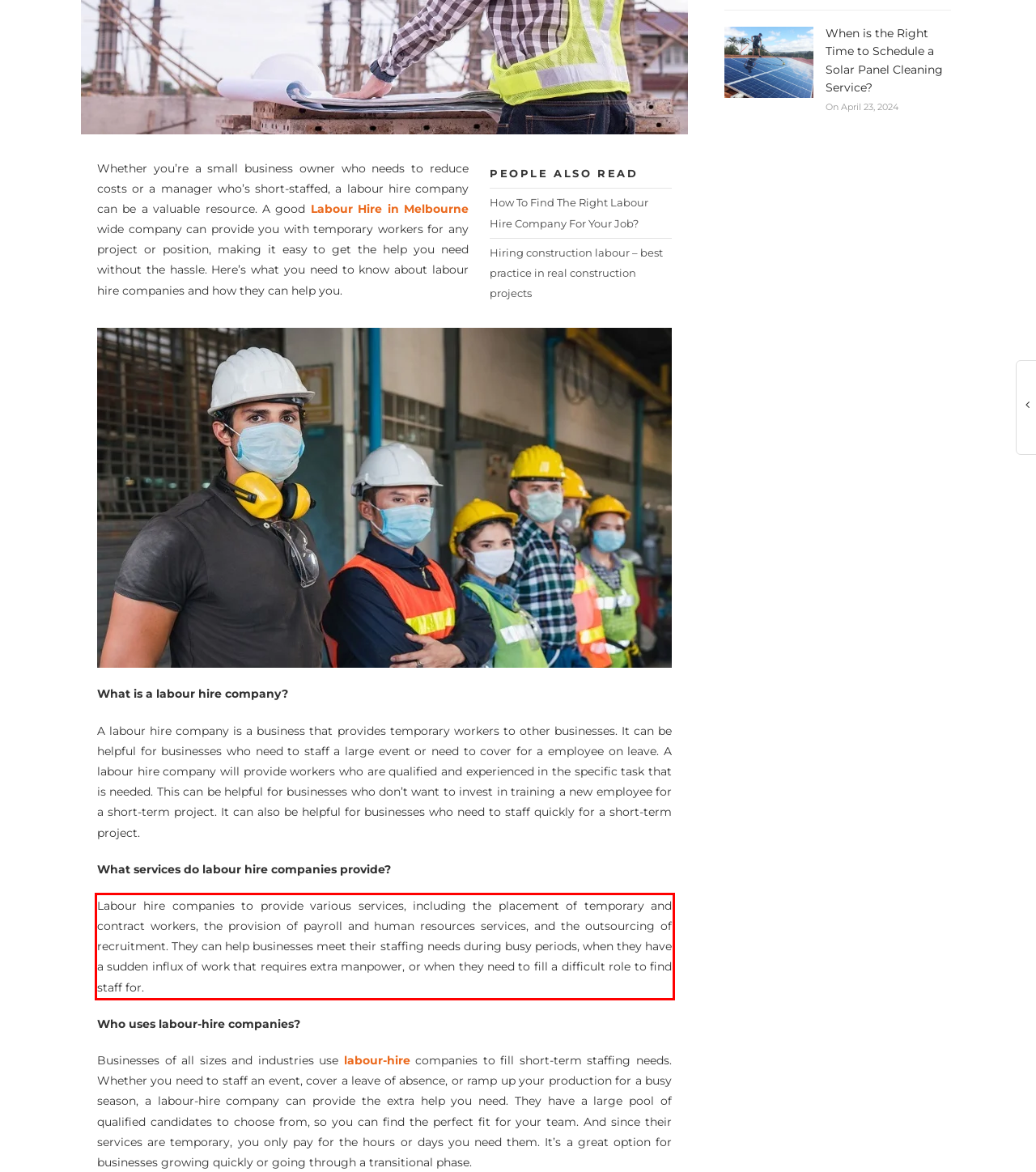The screenshot you have been given contains a UI element surrounded by a red rectangle. Use OCR to read and extract the text inside this red rectangle.

Labour hire companies to provide various services, including the placement of temporary and contract workers, the provision of payroll and human resources services, and the outsourcing of recruitment. They can help businesses meet their staffing needs during busy periods, when they have a sudden influx of work that requires extra manpower, or when they need to fill a difficult role to find staff for.